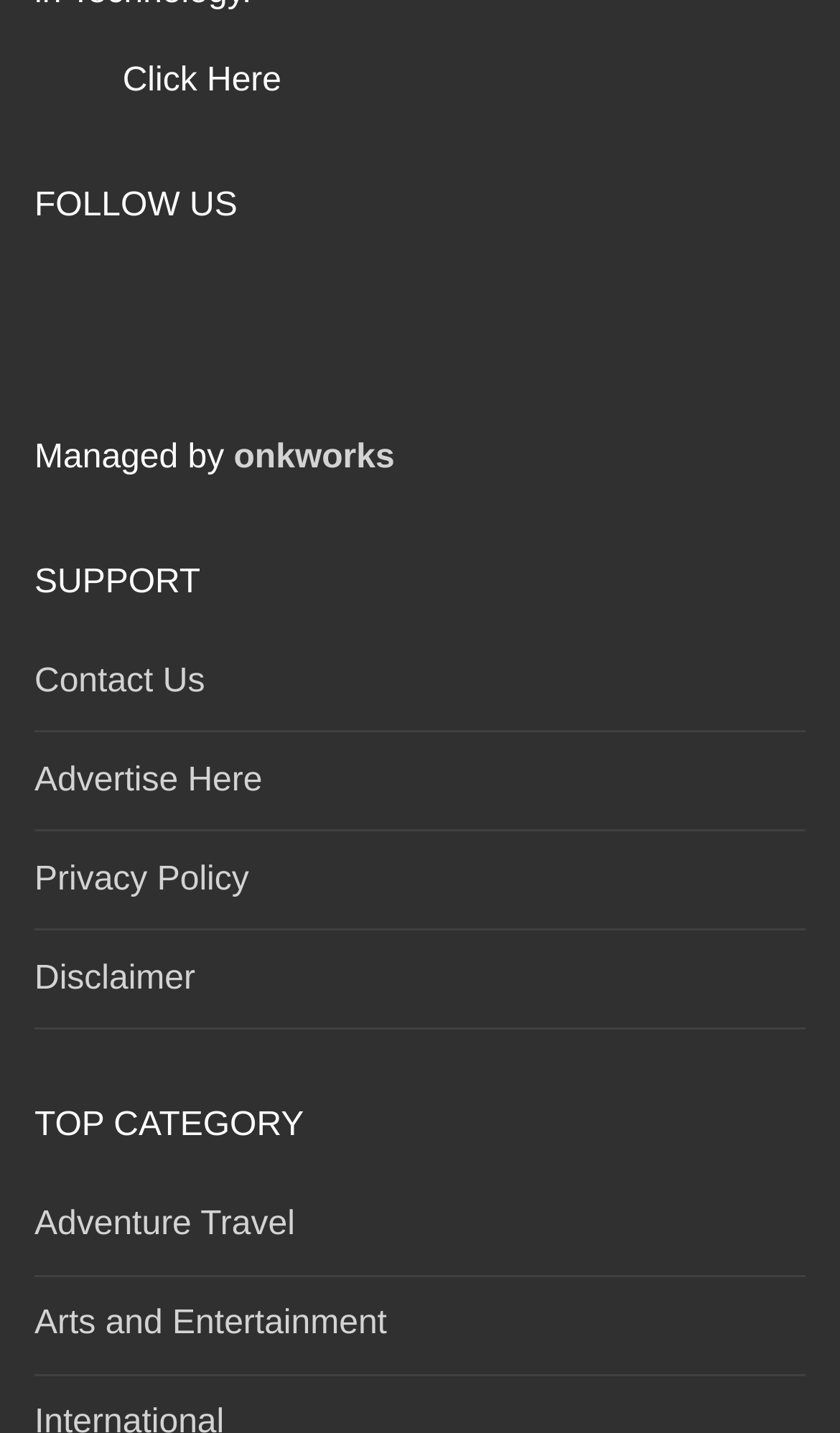What is the first social media platform listed? Using the information from the screenshot, answer with a single word or phrase.

Twitter